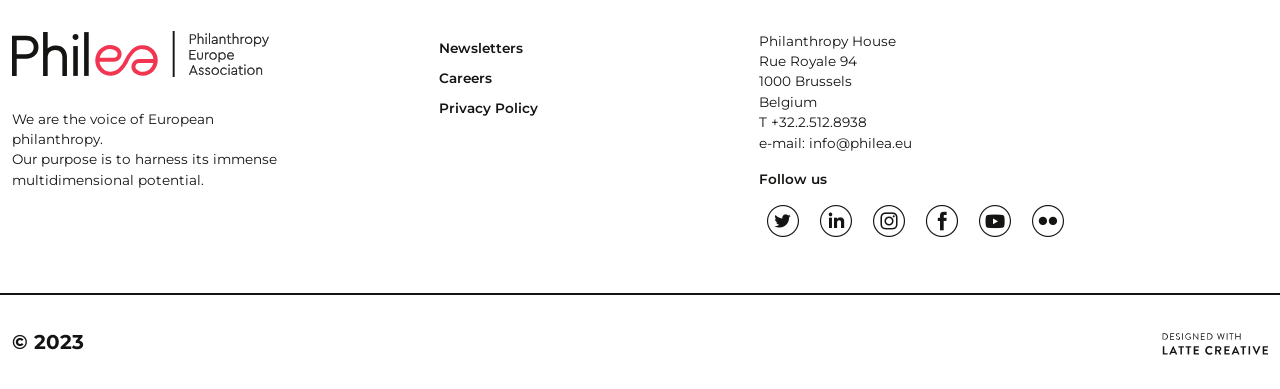Give a short answer to this question using one word or a phrase:
Who designed the website?

Latte Creative